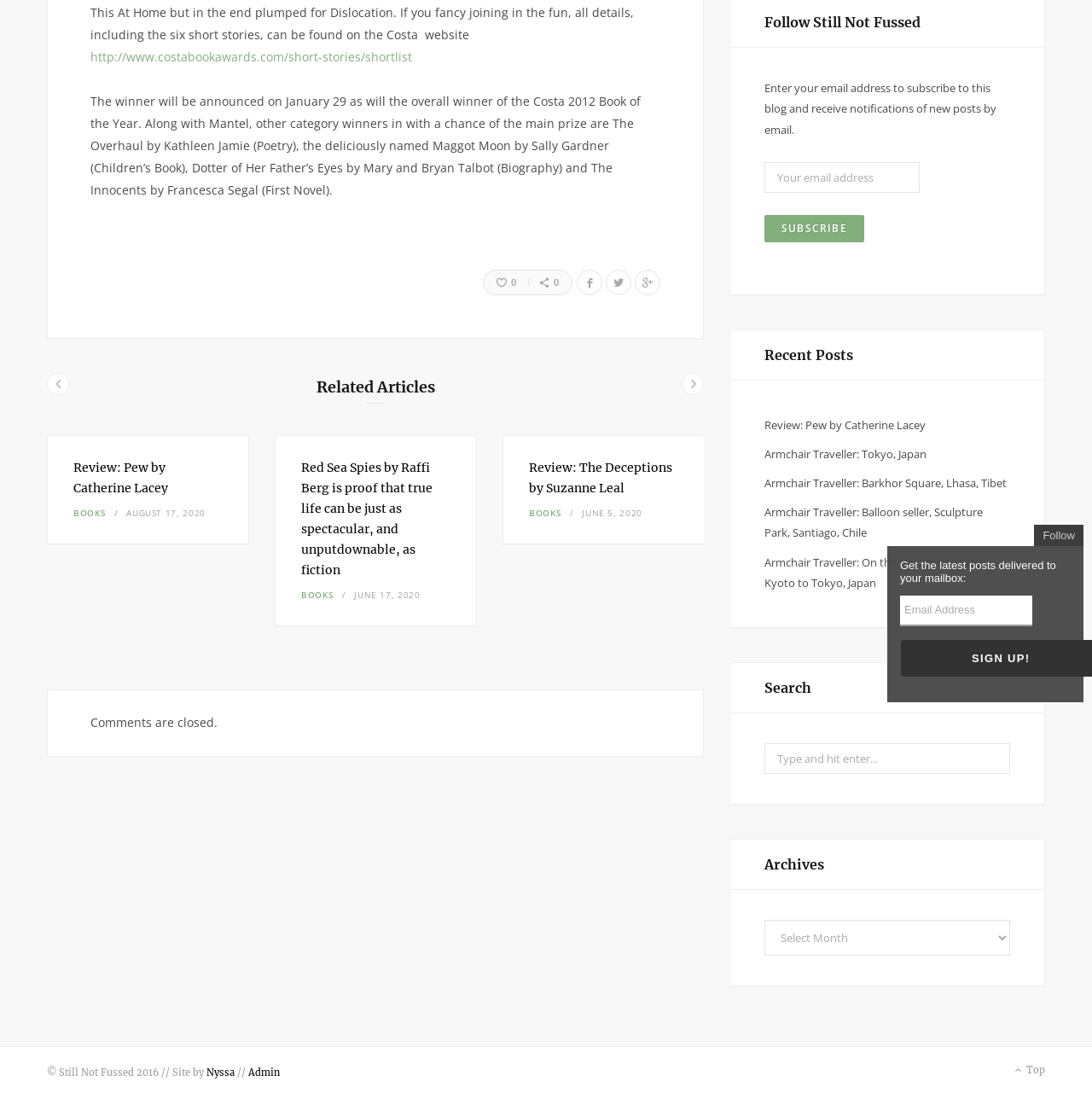Provide the bounding box coordinates of the HTML element described by the text: "name="email" placeholder="Email Address"".

[0.824, 0.542, 0.945, 0.57]